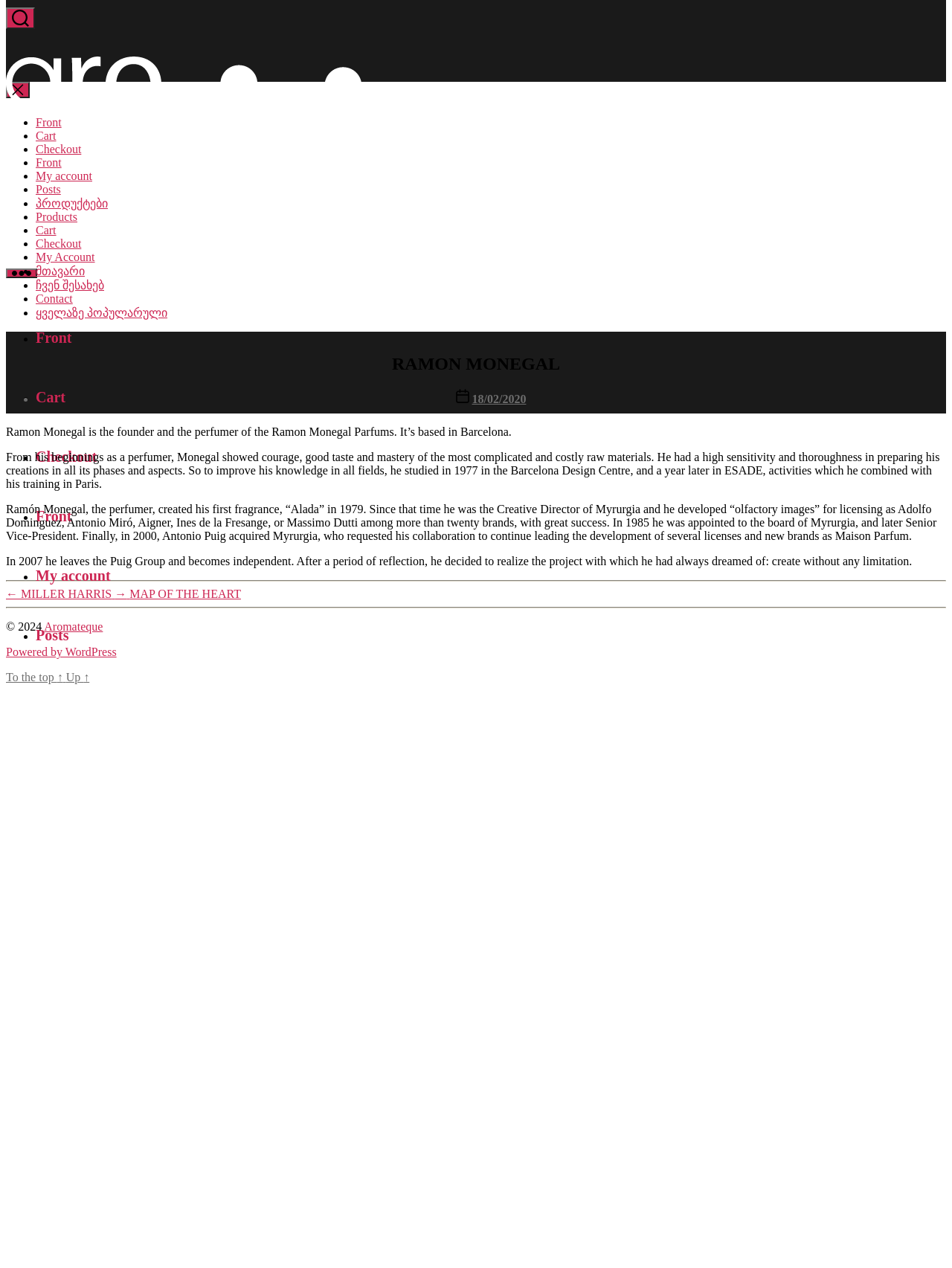Please determine the bounding box coordinates for the element with the description: "Checkout".

[0.038, 0.113, 0.085, 0.123]